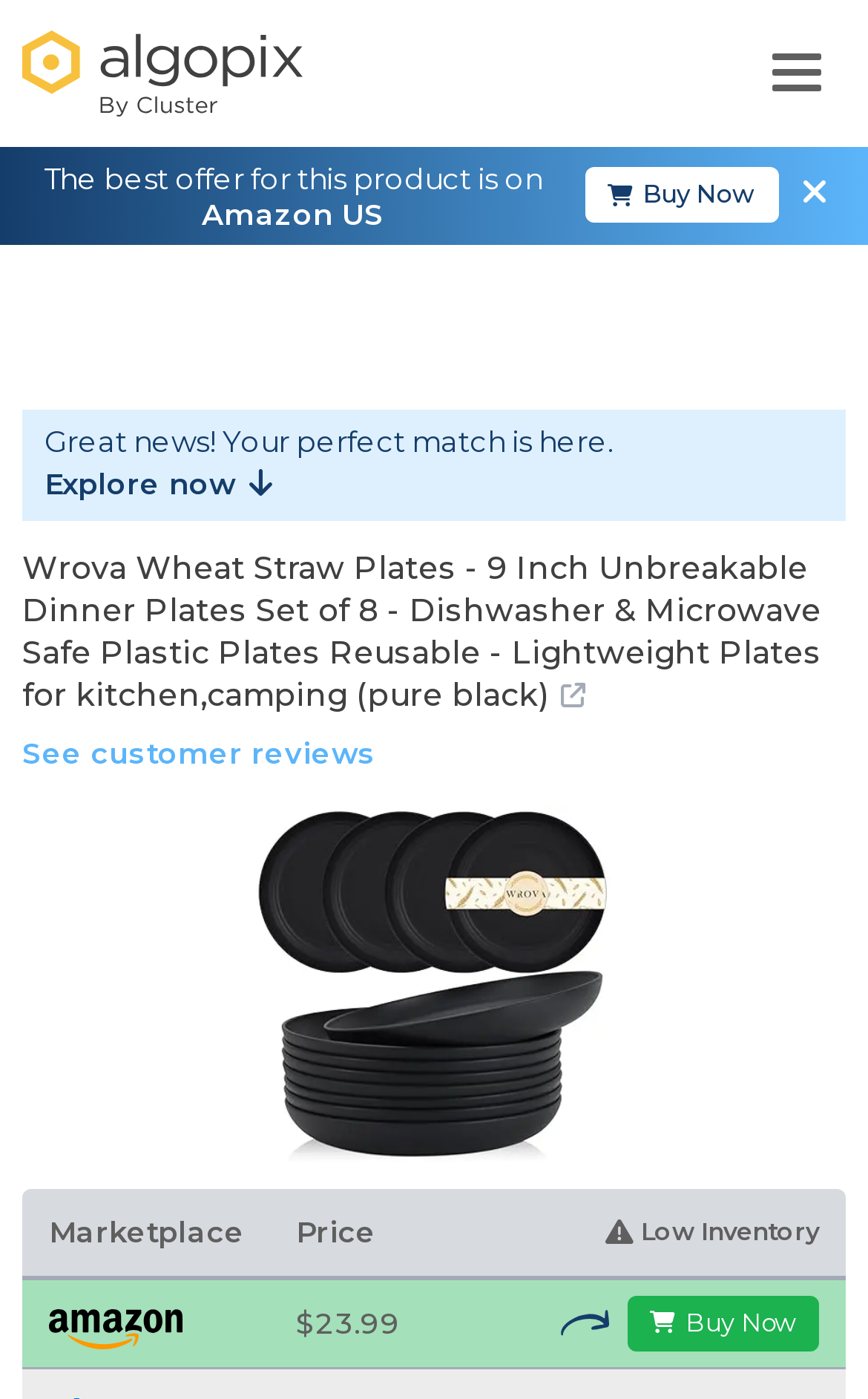Refer to the image and provide an in-depth answer to the question: 
Is the product in stock?

I found the inventory information by looking at the static text element that says 'Low Inventory'. This suggests that the product is currently in low stock.